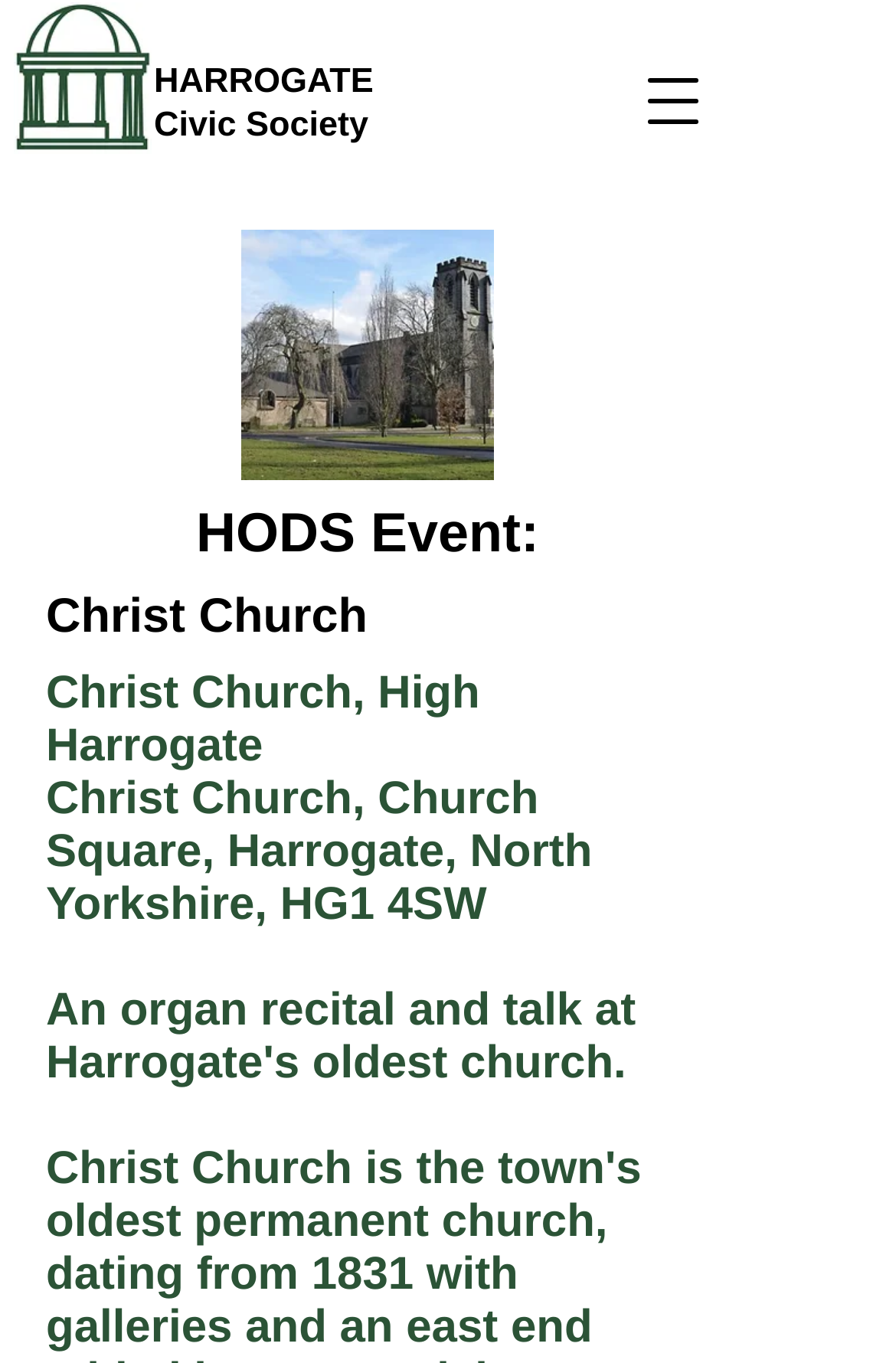Bounding box coordinates should be in the format (top-left x, top-left y, bottom-right x, bottom-right y) and all values should be floating point numbers between 0 and 1. Determine the bounding box coordinate for the UI element described as: beautiful article

None